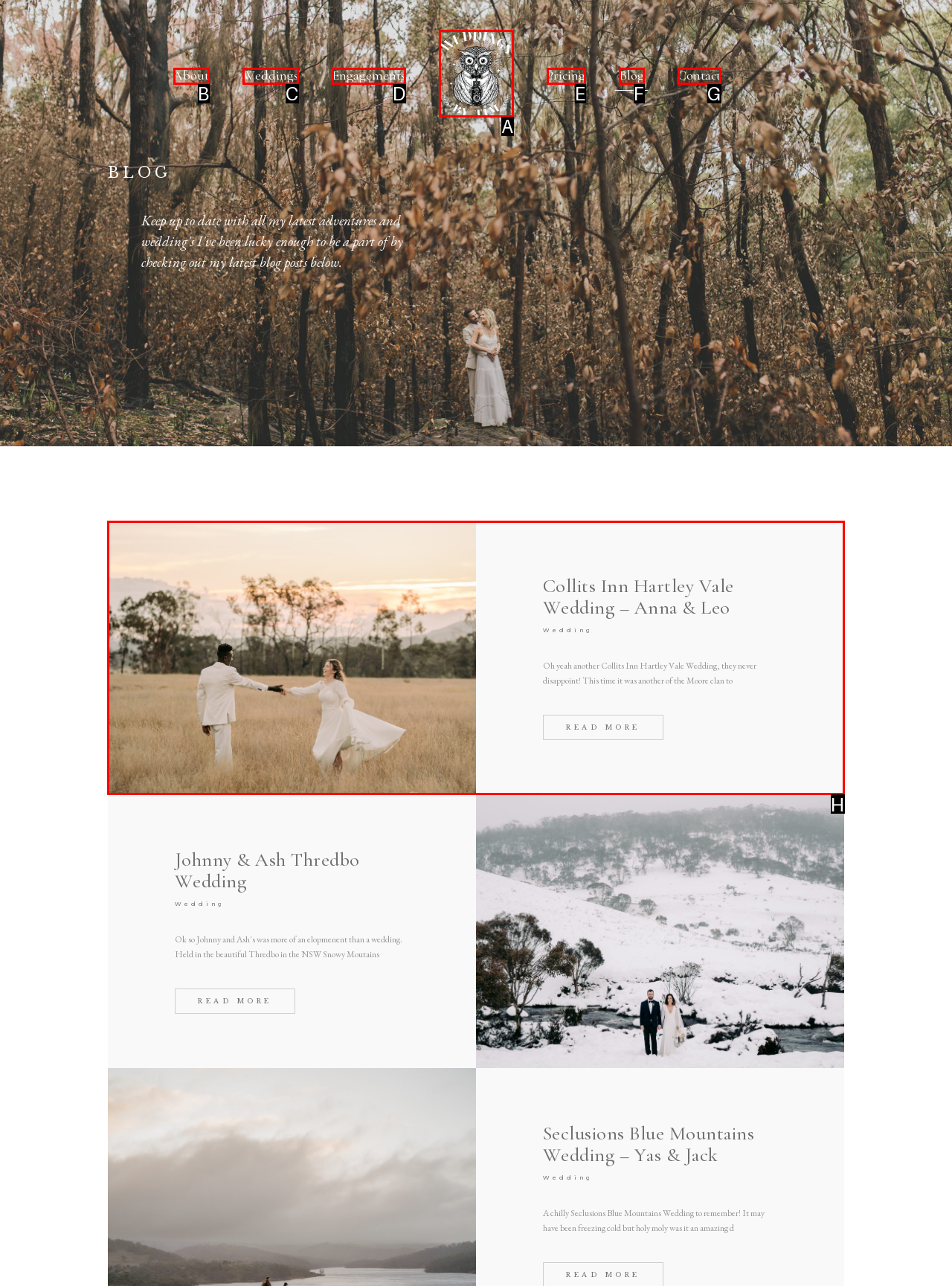From the given options, indicate the letter that corresponds to the action needed to complete this task: View latest wedding blog post. Respond with only the letter.

H